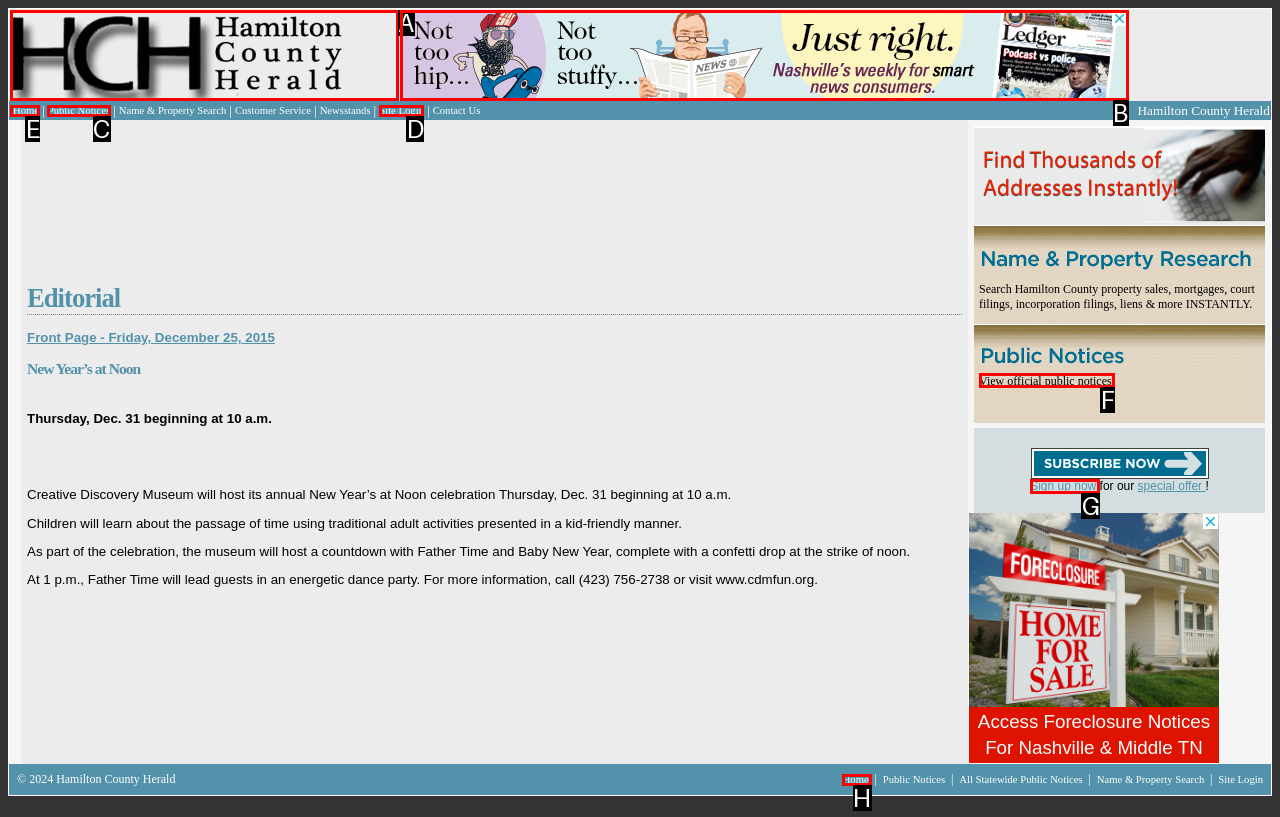Determine which option should be clicked to carry out this task: Click on Home
State the letter of the correct choice from the provided options.

E